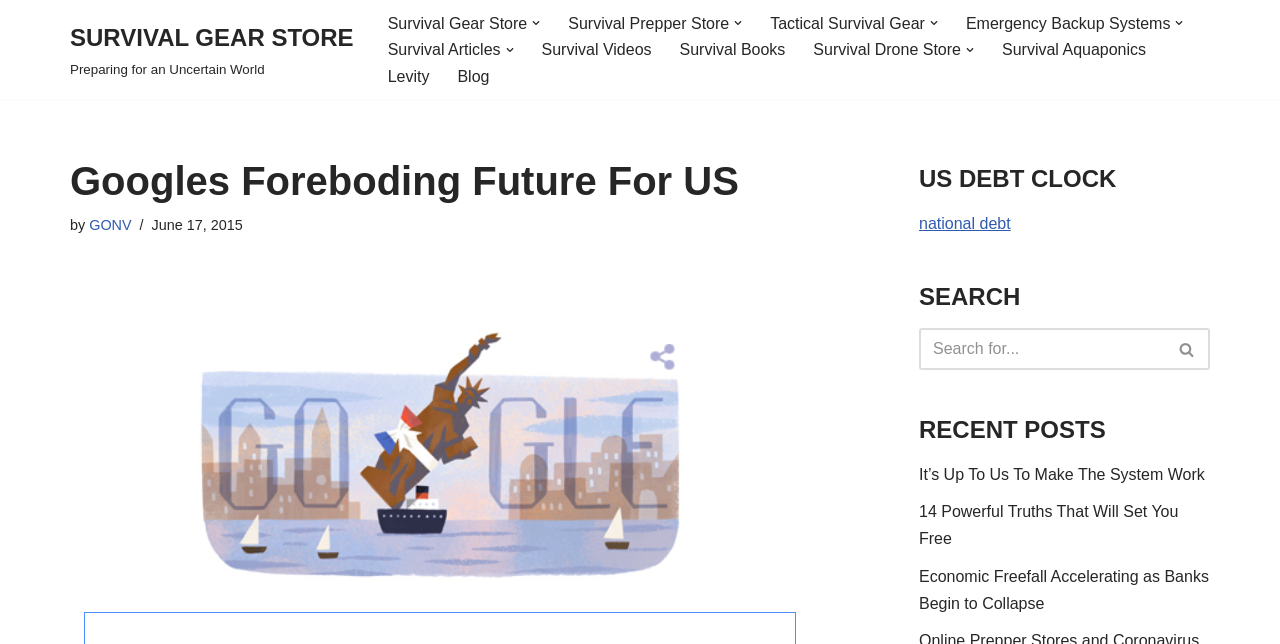What is the topic of the main article?
Using the image as a reference, deliver a detailed and thorough answer to the question.

I found the answer by looking at the main heading of the webpage, which says 'Googles Foreboding Future For US'. This suggests that the main article is discussing a topic related to Google and its implications for the US.